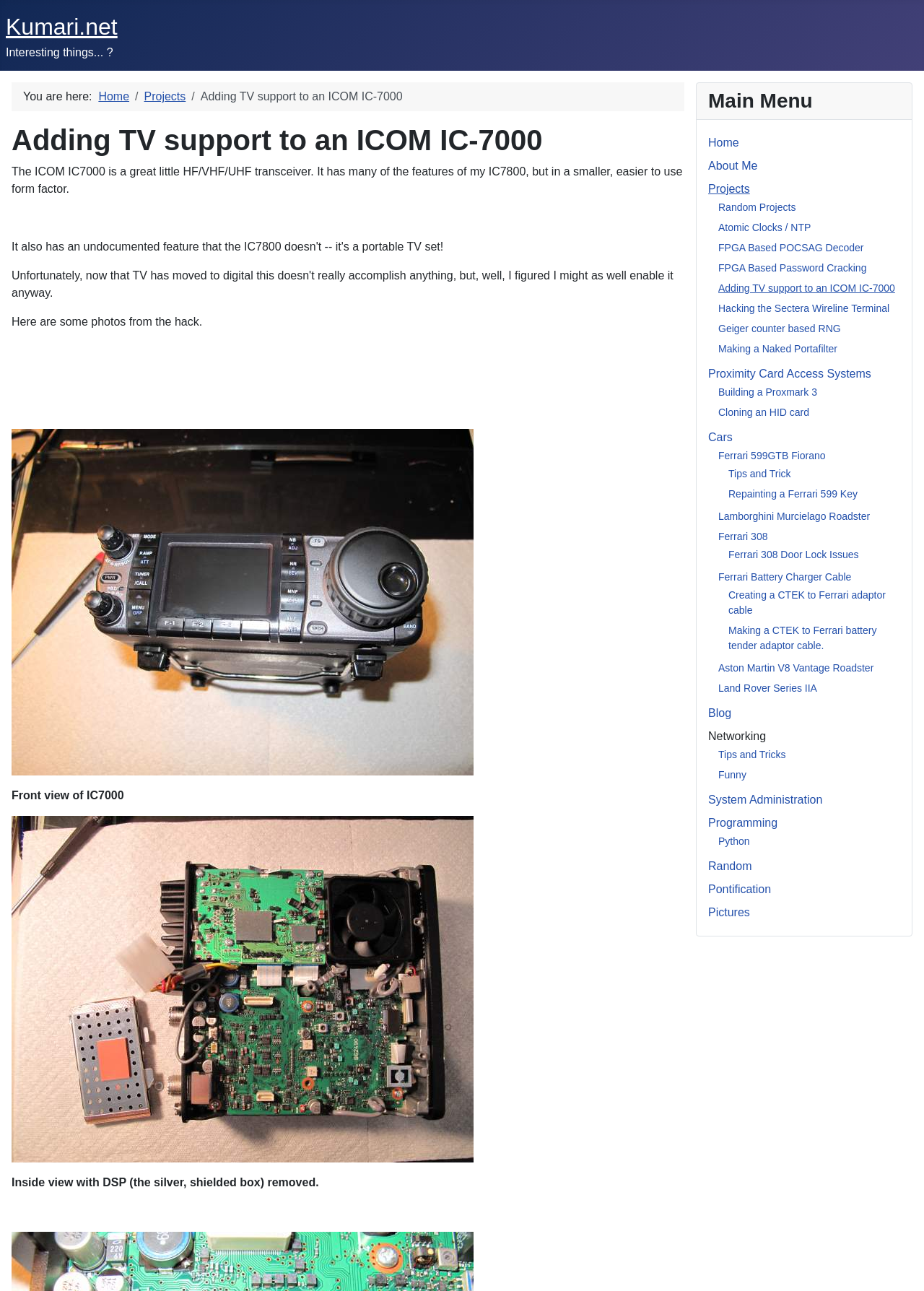Illustrate the webpage with a detailed description.

The webpage is about adding TV support to an ICOM IC-7000, a HF/VHF/UHF transceiver. At the top left, there is a link to "Kumari.net" and a generic text "joomla.kumari.net". Below that, there is a static text "Interesting things...?".

On the top right, there is a navigation menu with breadcrumbs, showing the current location as "Adding TV support to an ICOM IC-7000" under the "Projects" category. Below the navigation menu, there is a heading with the same title "Adding TV support to an ICOM IC-7000".

The main content of the webpage starts with a static text describing the ICOM IC7000 transceiver, followed by a section with photos from the hack. There are two images, one showing the front view of the IC7000 and the other showing the inside view with the DSP removed. Each image has a corresponding static text describing the view.

On the right side of the webpage, there is a main menu with links to various categories, including "Home", "About Me", "Projects", "Random Projects", and others. There are also links to specific projects, such as "Atomic Clocks / NTP", "FPGA Based POCSAG Decoder", and "Hacking the Sectera Wireline Terminal".

Further down the webpage, there are links to other categories, including "Cars", "Tips and Trick", "System Administration", "Programming", and "Random". Each category has multiple links to specific topics or projects.